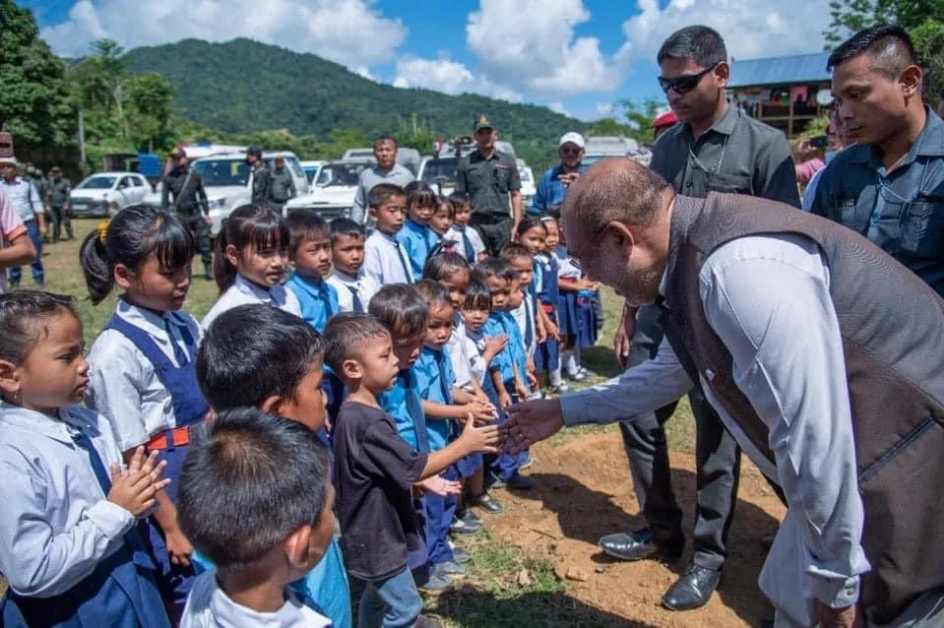Explain in detail what you see in the image.

In this engaging scene, Chief Minister N Biren interacts with a group of young children during his visit to Churachandpur. The children, dressed in crisp school uniforms, eagerly extend their hands to greet him, showcasing their enthusiasm and innocence. Surrounding them are adult supervisors and security personnel, indicating the significance of the event. The backdrop features lush green hills under a bright blue sky, enhancing the vibrant atmosphere of the occasion. This interaction embodies the government's commitment to engaging with the community and fostering relationships with the younger generation, reflecting a hope for future development in the district.